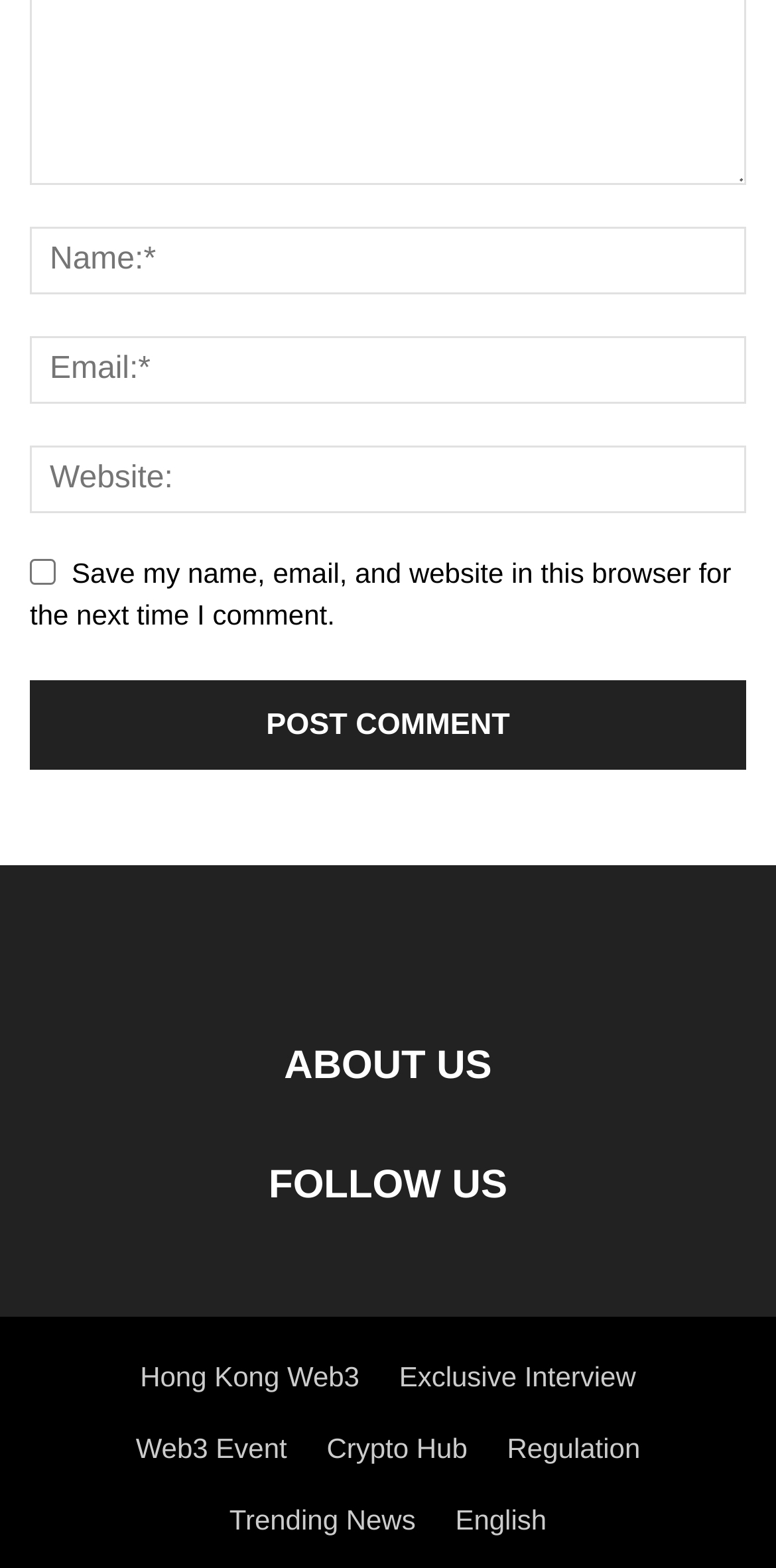What language option is provided?
Please provide a single word or phrase as your answer based on the image.

English